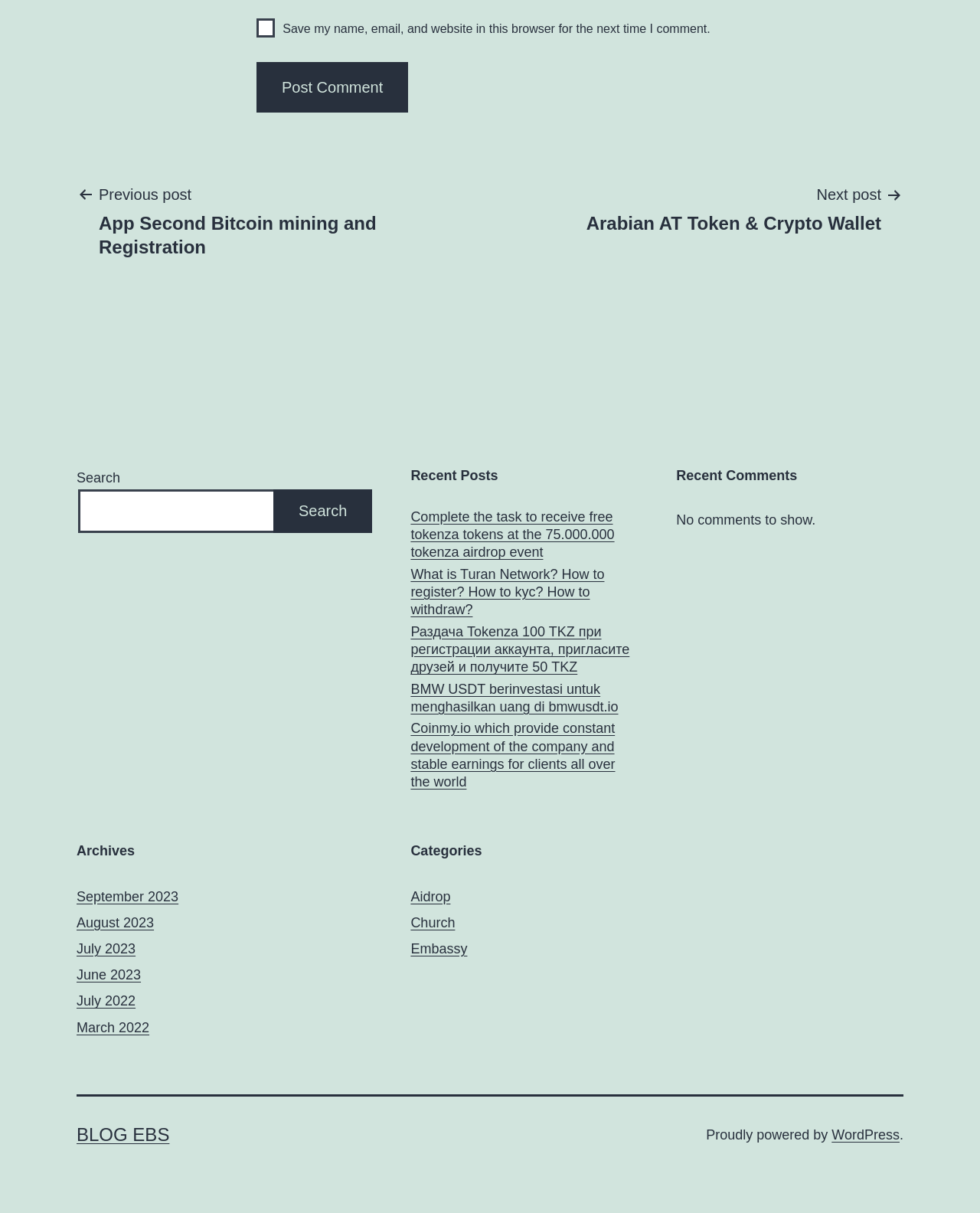Predict the bounding box coordinates of the area that should be clicked to accomplish the following instruction: "Search for something". The bounding box coordinates should consist of four float numbers between 0 and 1, i.e., [left, top, right, bottom].

[0.078, 0.384, 0.38, 0.439]